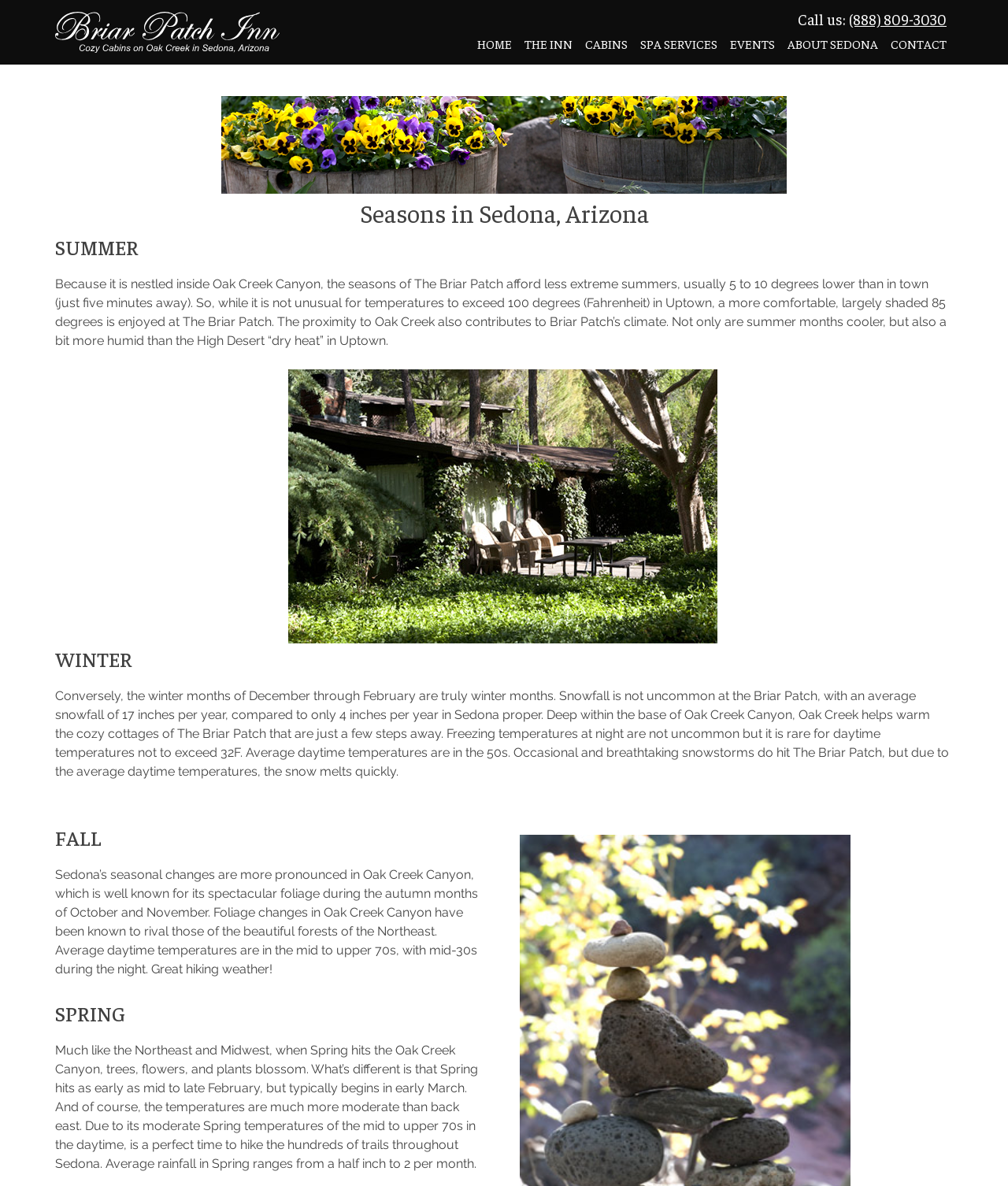For the element described, predict the bounding box coordinates as (top-left x, top-left y, bottom-right x, bottom-right y). All values should be between 0 and 1. Element description: (888) 809-3030

[0.842, 0.008, 0.939, 0.024]